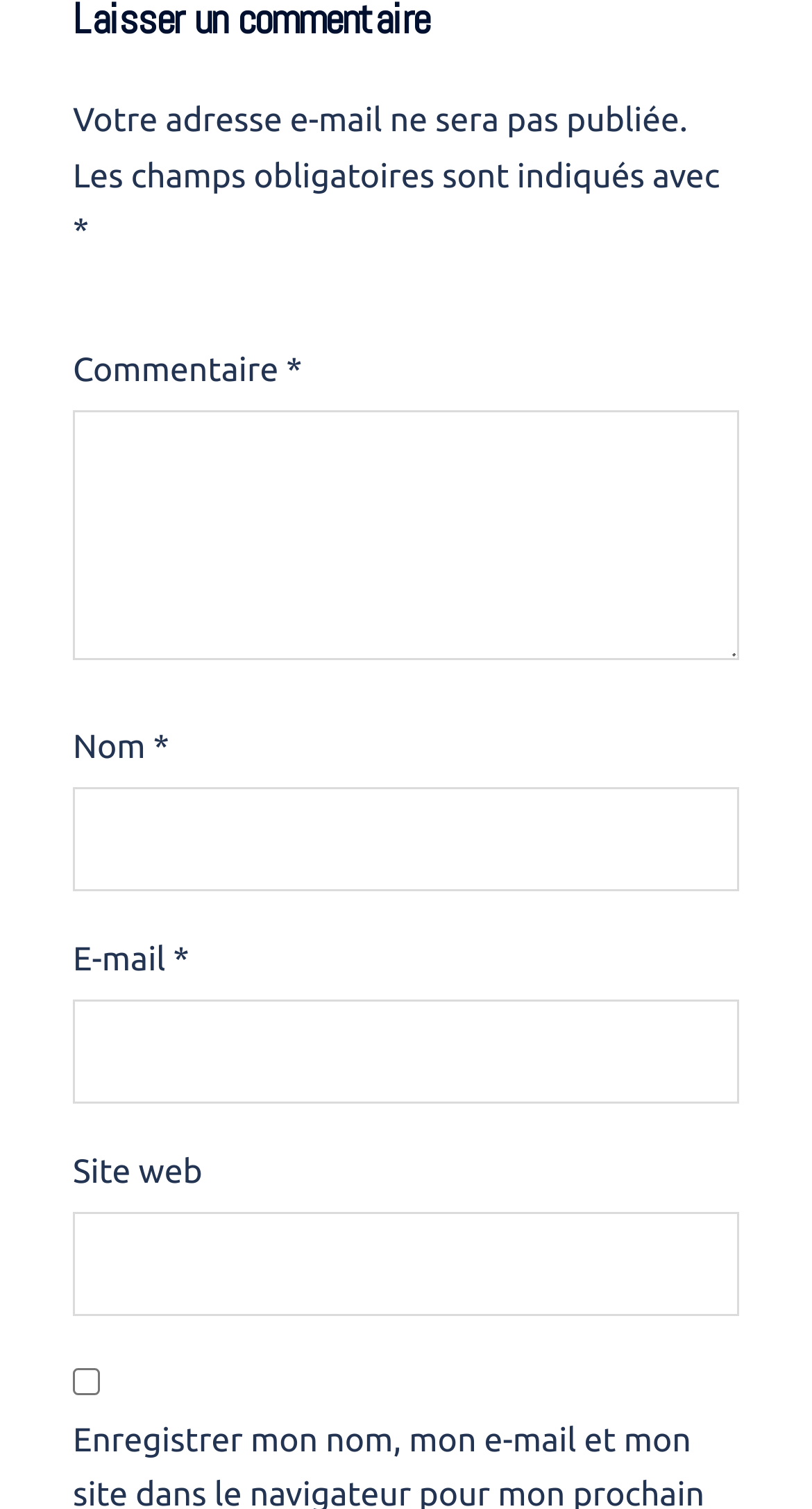What is the purpose of the checkbox?
Using the image, respond with a single word or phrase.

Save comment info